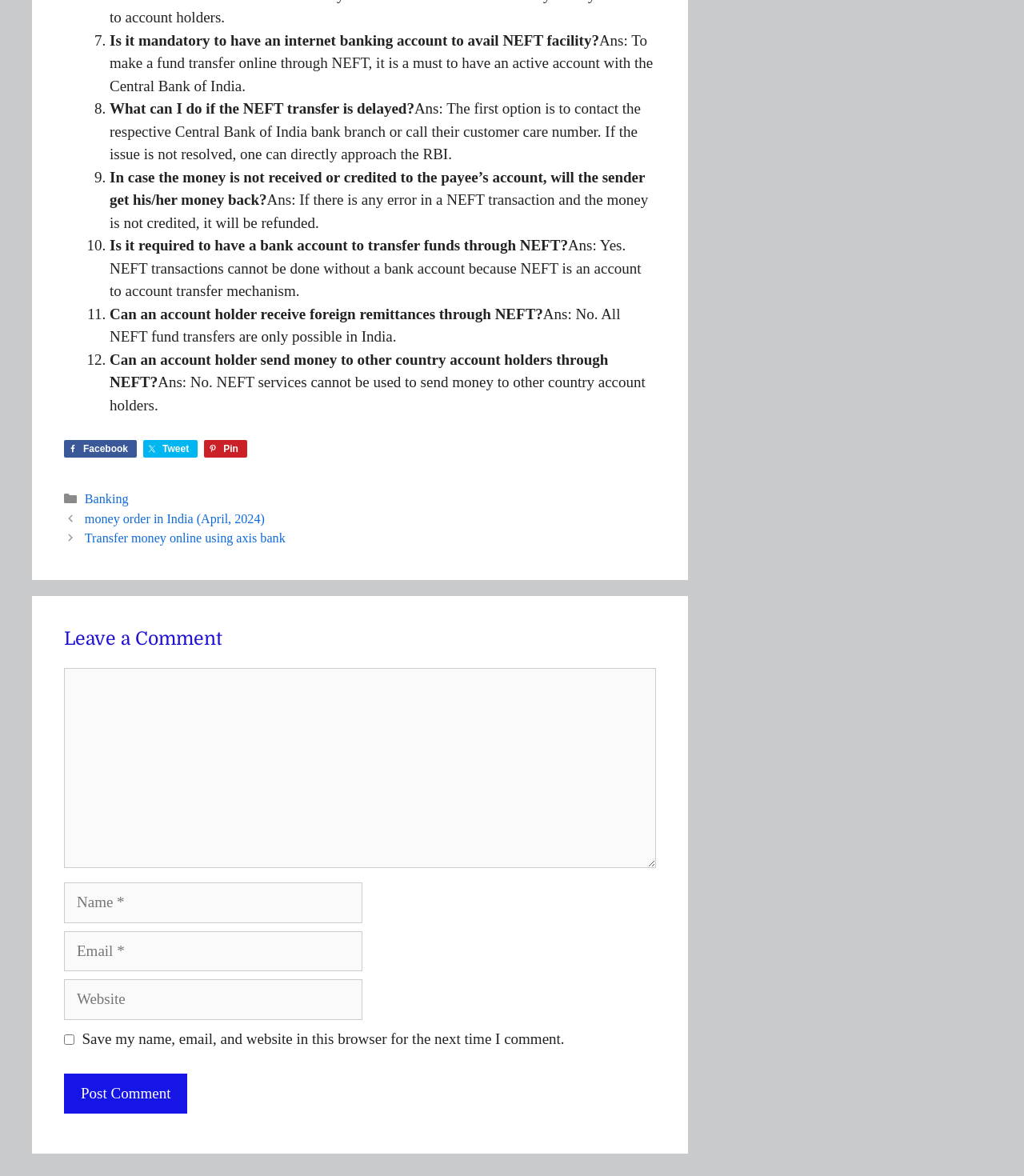Using the information shown in the image, answer the question with as much detail as possible: What is the minimum requirement to make a fund transfer online through NEFT?

According to the answer to question 7, 'To make a fund transfer online through NEFT, it is a must to have an active account with the Central Bank of India.' This implies that having an active account with Central Bank of India is the minimum requirement to make a fund transfer online through NEFT.